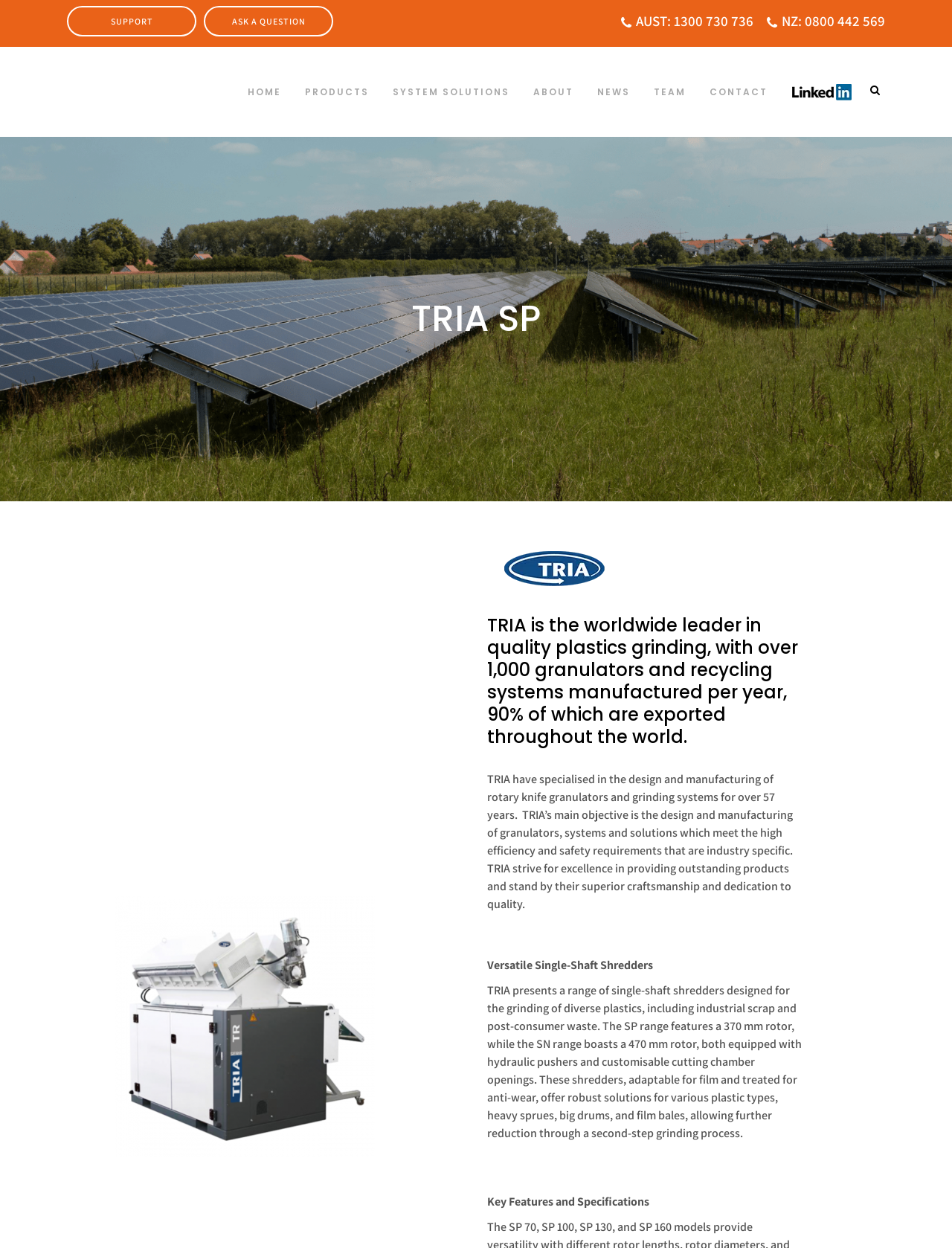How many granulators and recycling systems does TRIA manufacture per year? Observe the screenshot and provide a one-word or short phrase answer.

Over 1,000